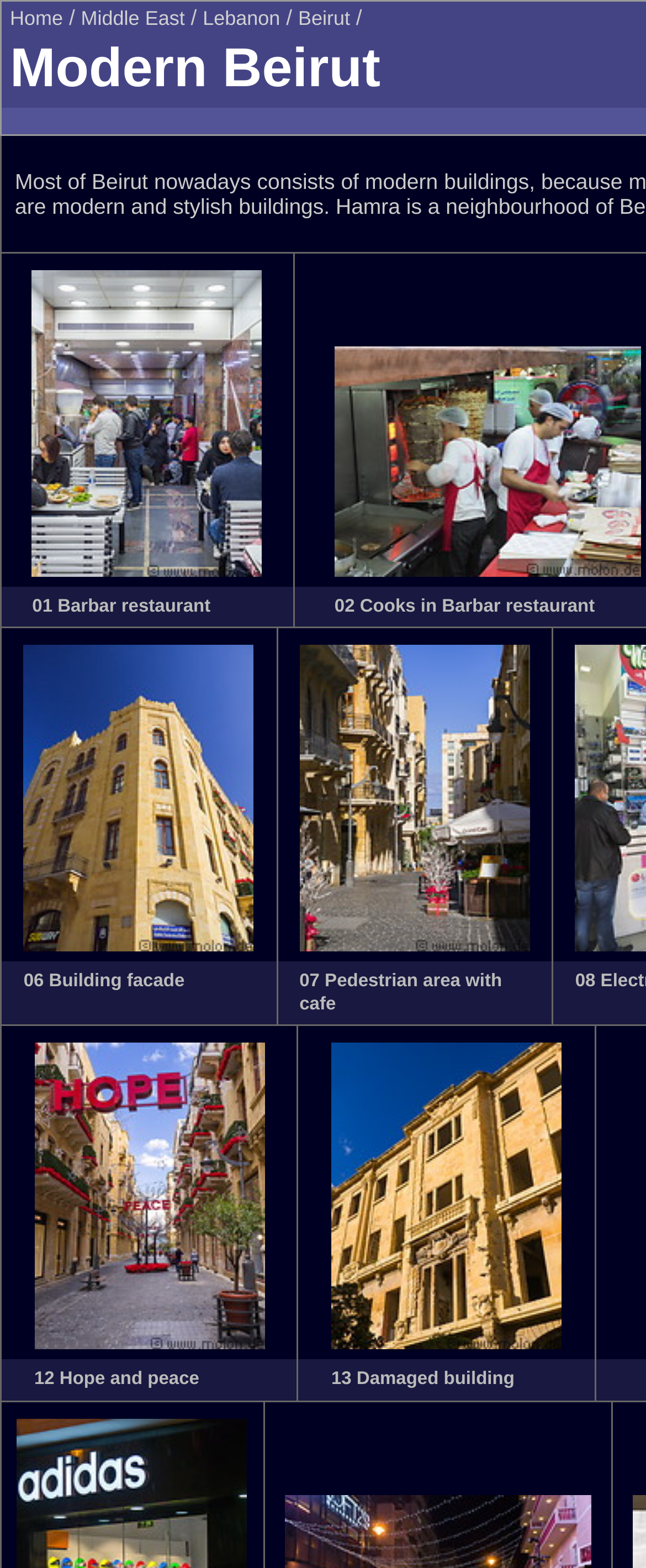Please determine the bounding box coordinates of the element's region to click for the following instruction: "Open 12 Hope and peace".

[0.053, 0.851, 0.409, 0.864]